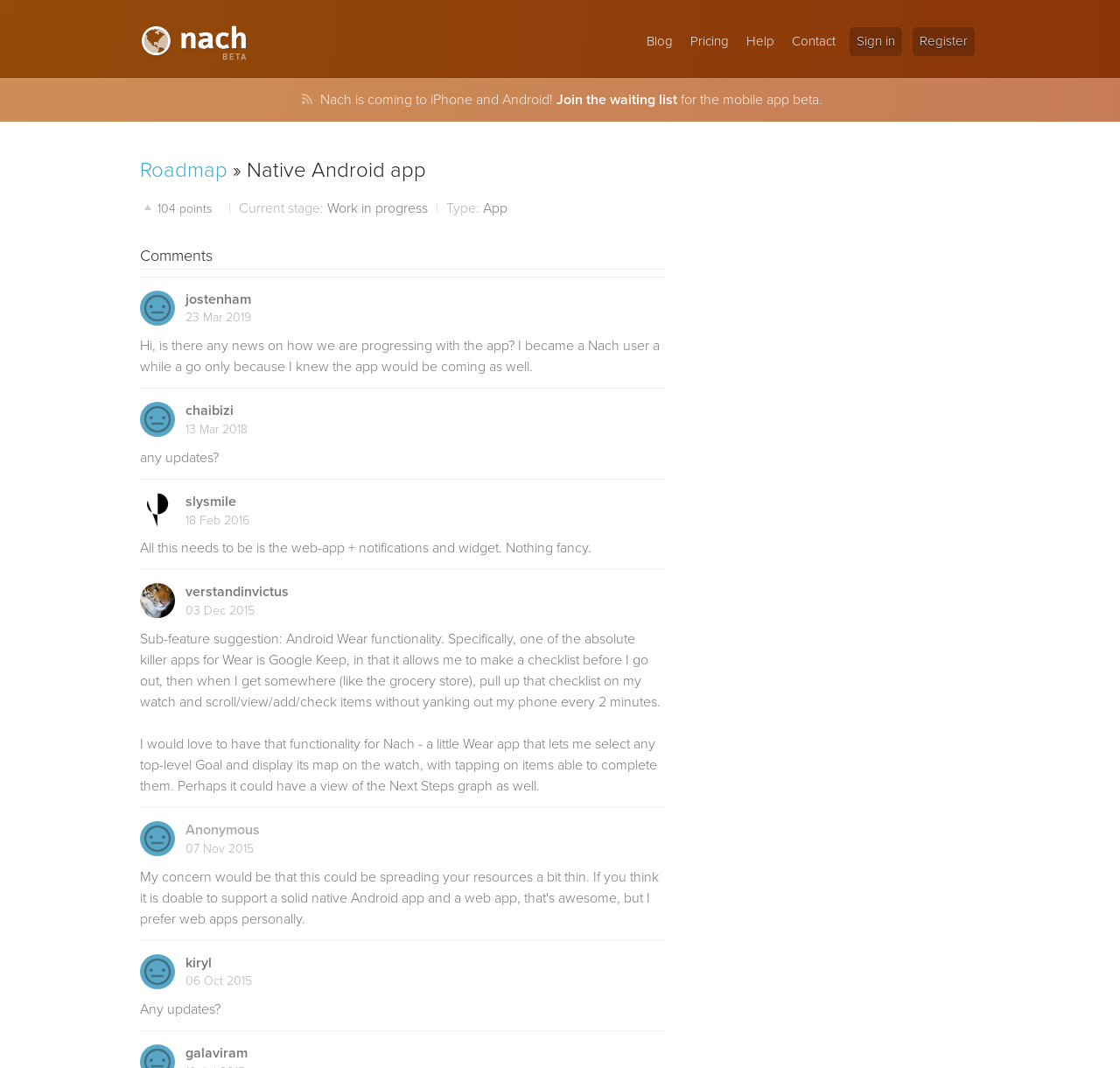Show the bounding box coordinates for the HTML element described as: "Contact".

[0.707, 0.025, 0.746, 0.05]